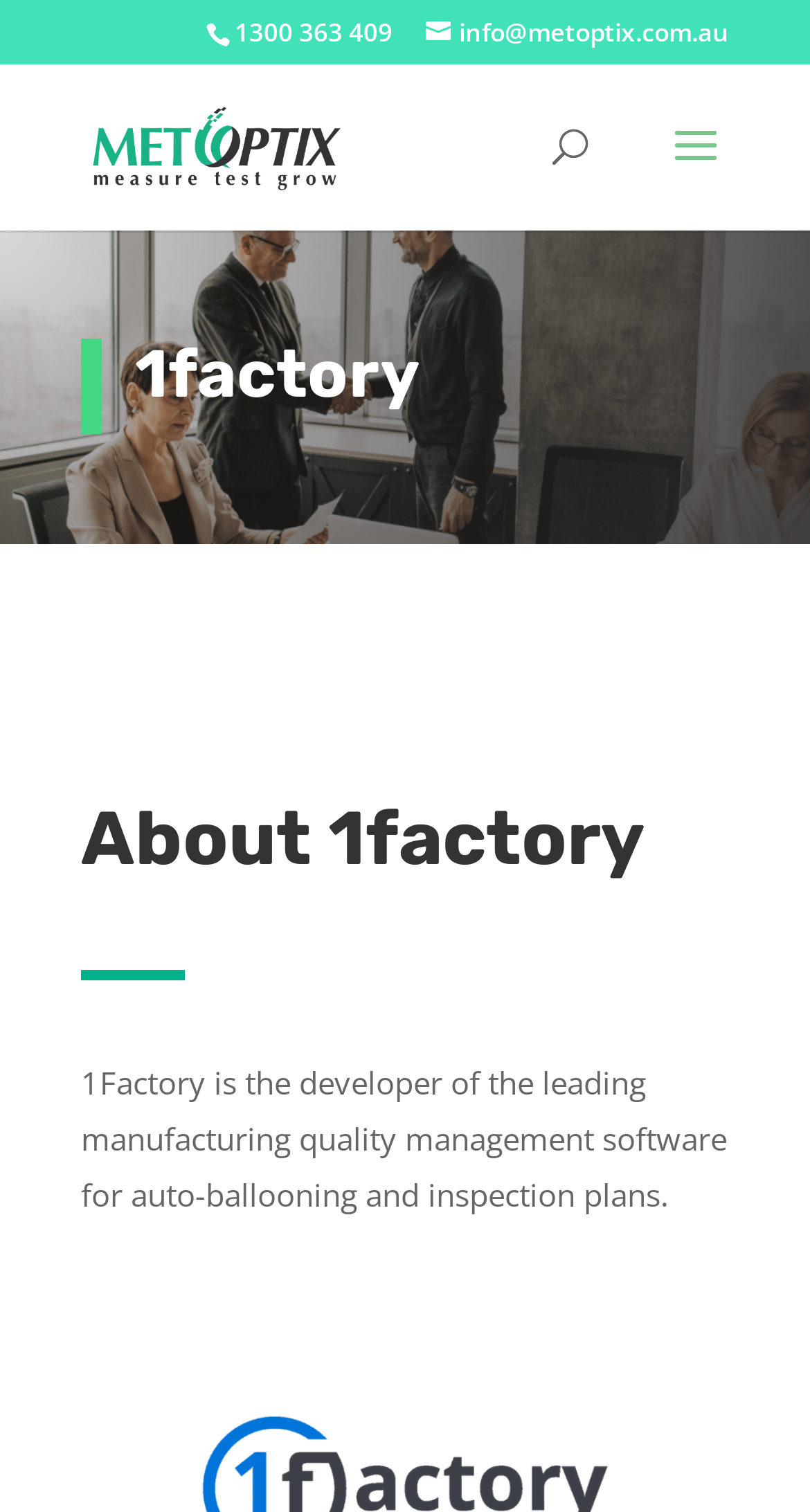Identify the bounding box coordinates for the UI element described as follows: "info@metoptix.com.au". Ensure the coordinates are four float numbers between 0 and 1, formatted as [left, top, right, bottom].

[0.526, 0.01, 0.9, 0.033]